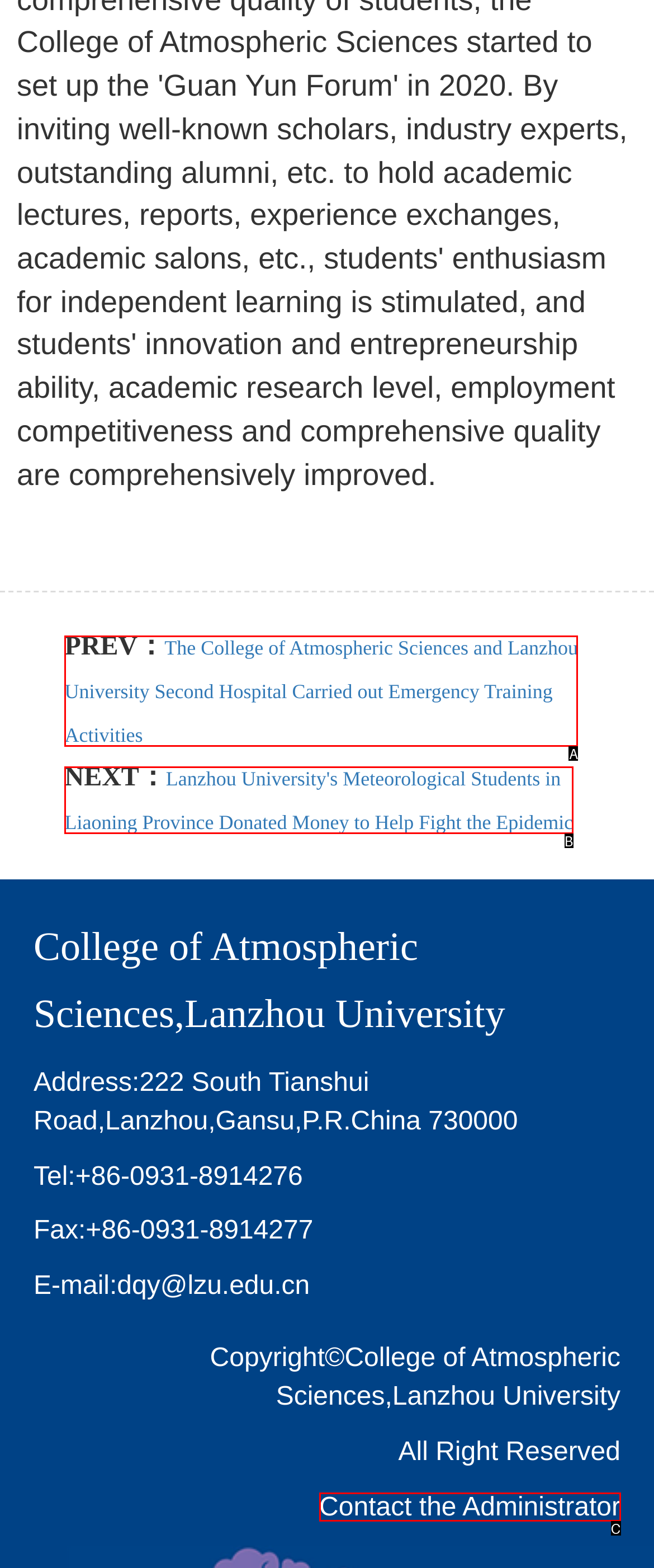Tell me the letter of the option that corresponds to the description: Contact the Administrator
Answer using the letter from the given choices directly.

C